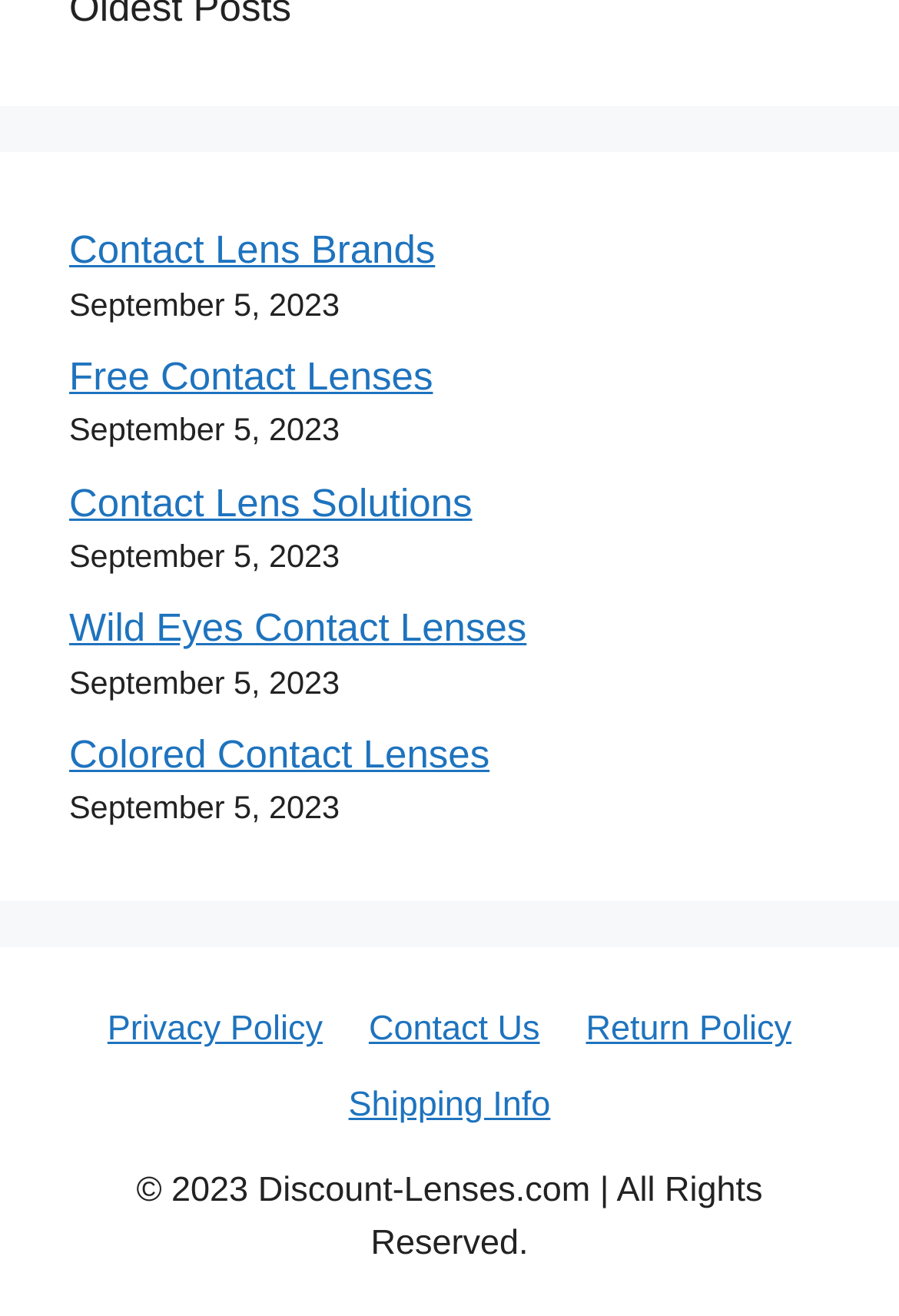Please locate the bounding box coordinates of the element's region that needs to be clicked to follow the instruction: "Contact us". The bounding box coordinates should be provided as four float numbers between 0 and 1, i.e., [left, top, right, bottom].

[0.41, 0.767, 0.6, 0.797]